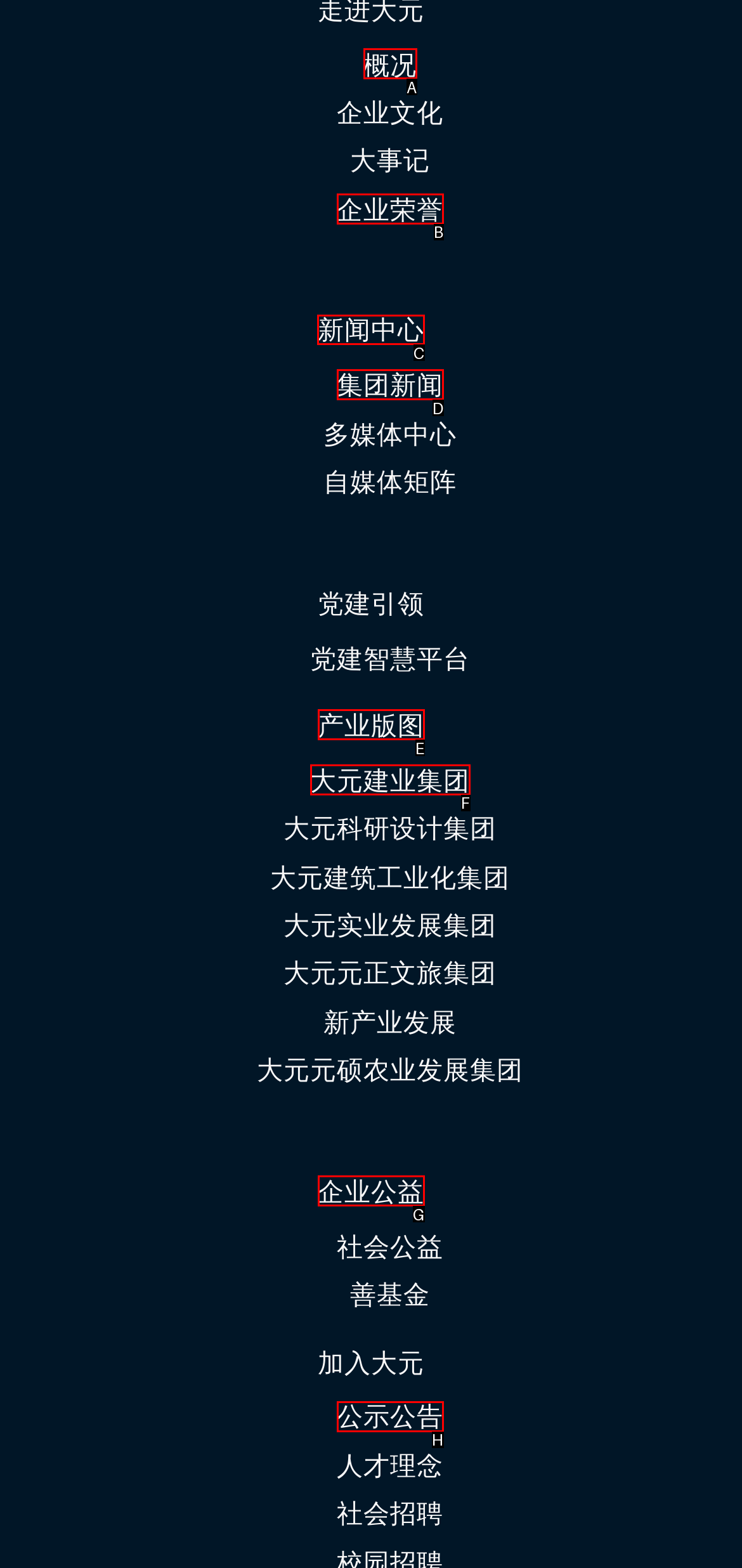What option should you select to complete this task: Go to news center? Indicate your answer by providing the letter only.

C